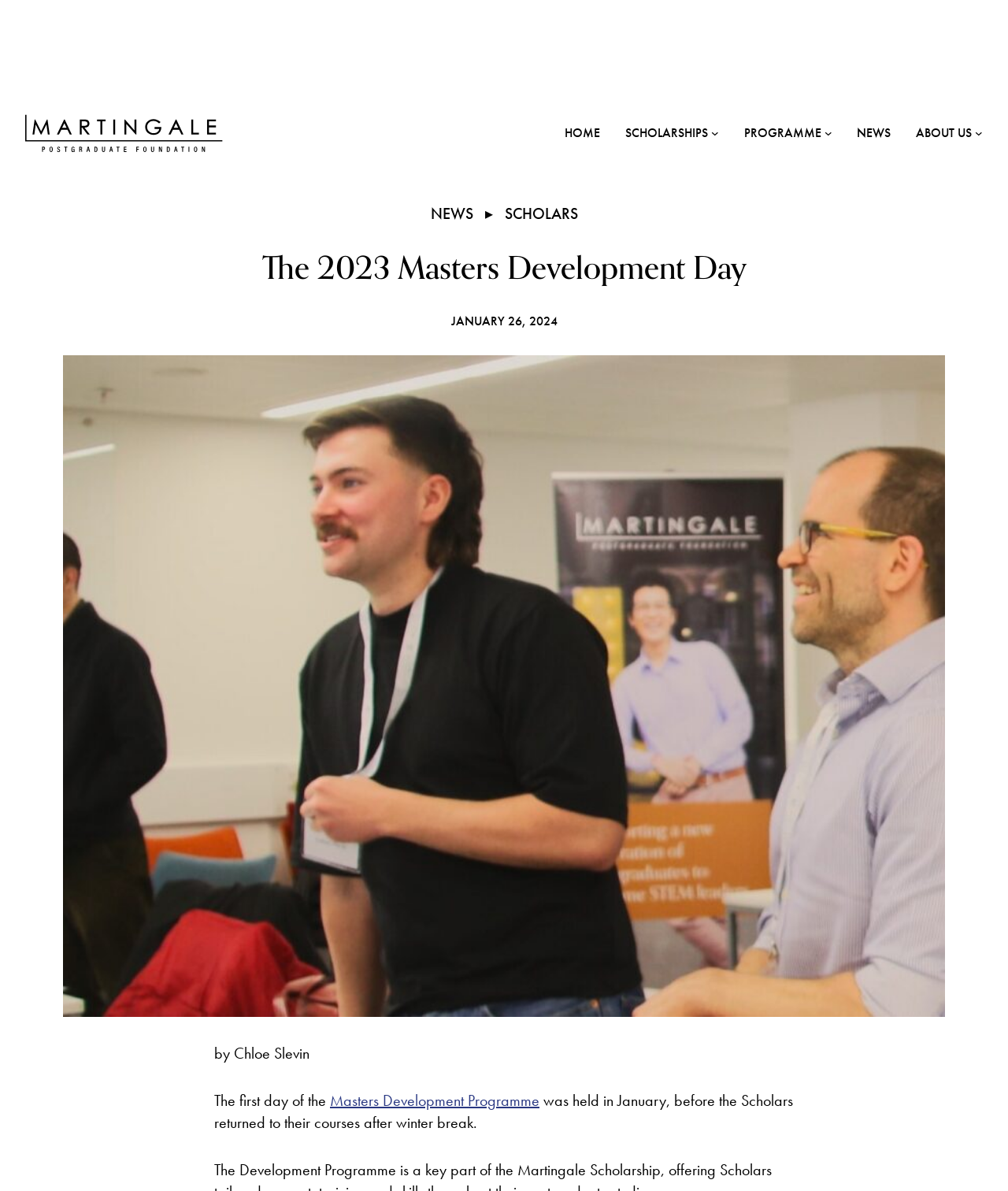Please determine the bounding box coordinates of the area that needs to be clicked to complete this task: 'Click Martingale Foundation'. The coordinates must be four float numbers between 0 and 1, formatted as [left, top, right, bottom].

[0.025, 0.096, 0.221, 0.128]